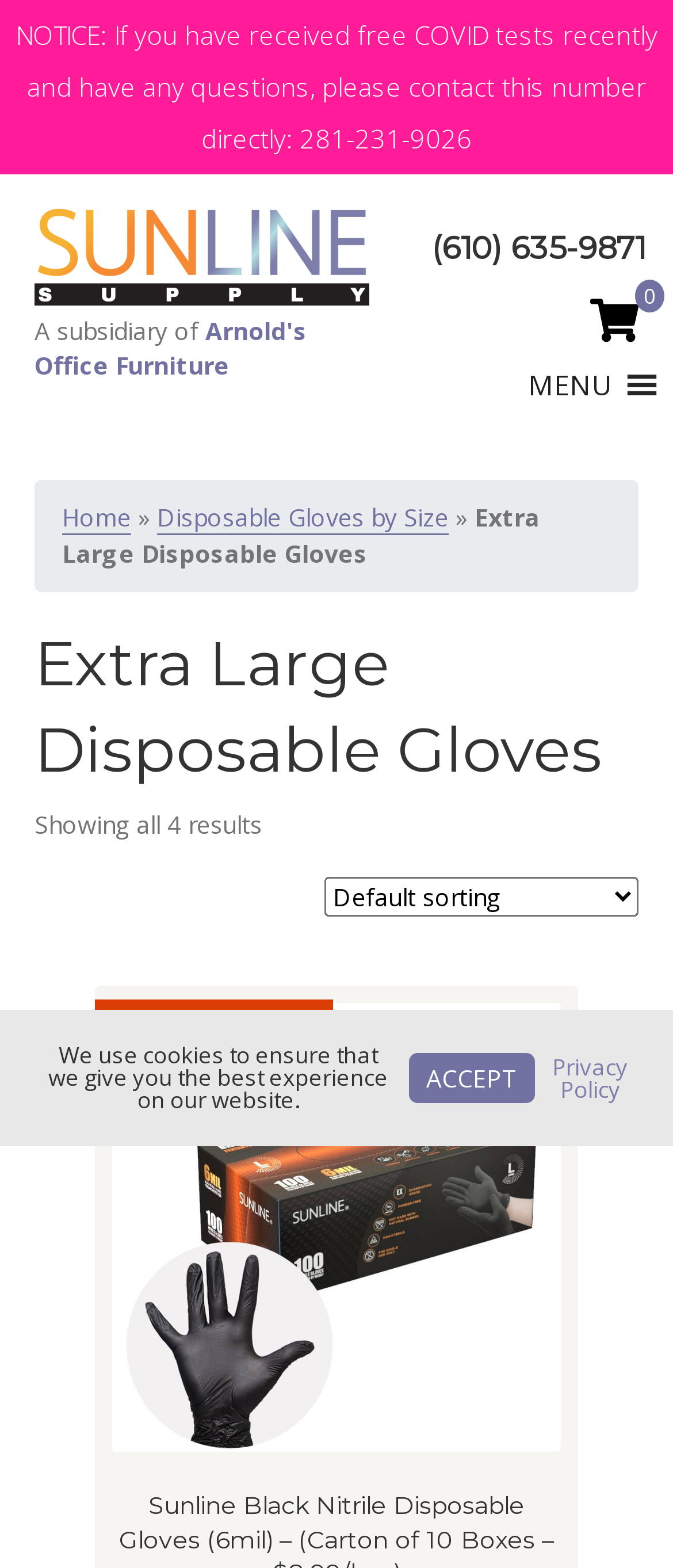Indicate the bounding box coordinates of the clickable region to achieve the following instruction: "select a shop order."

[0.482, 0.559, 0.949, 0.585]